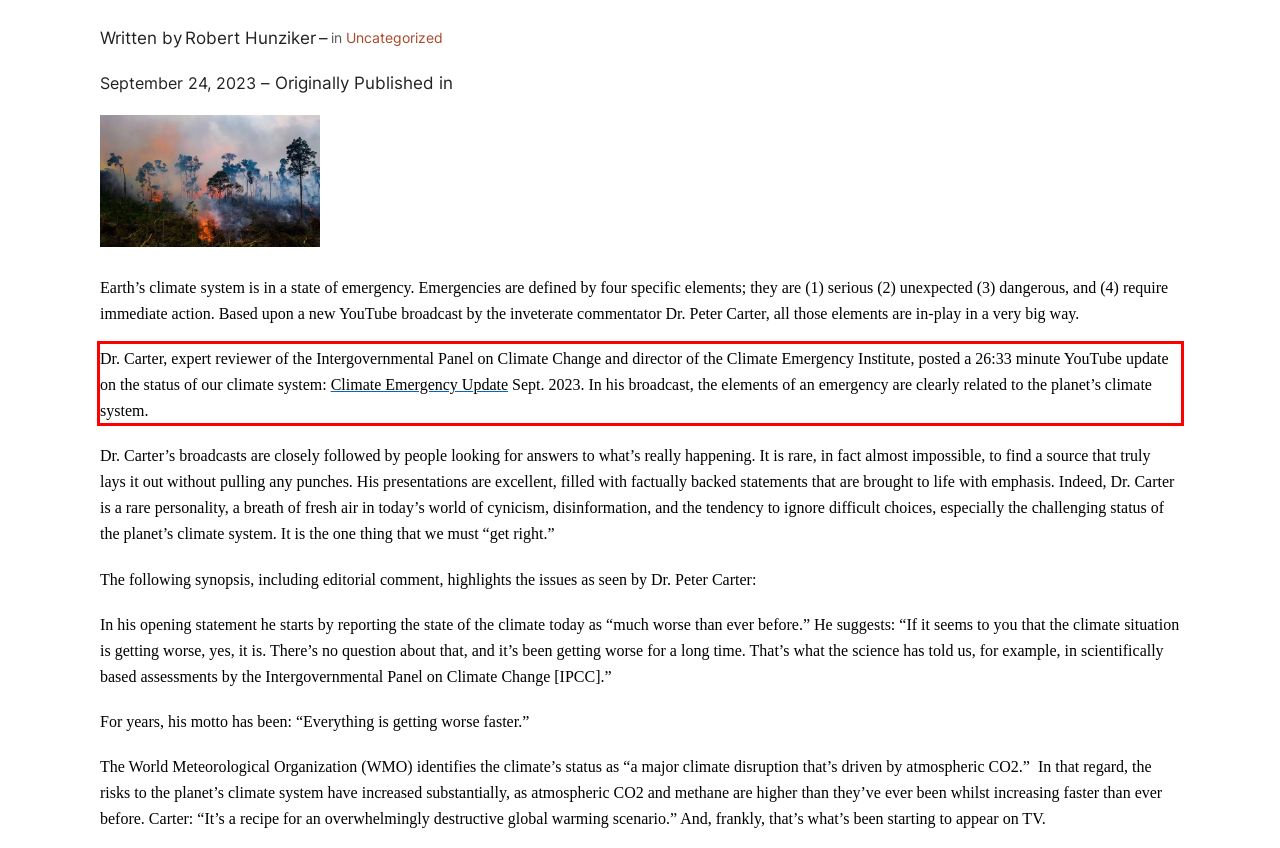Please perform OCR on the UI element surrounded by the red bounding box in the given webpage screenshot and extract its text content.

Dr. Carter, expert reviewer of the Intergovernmental Panel on Climate Change and director of the Climate Emergency Institute, posted a 26:33 minute YouTube update on the status of our climate system: Climate Emergency Update Sept. 2023. In his broadcast, the elements of an emergency are clearly related to the planet’s climate system.